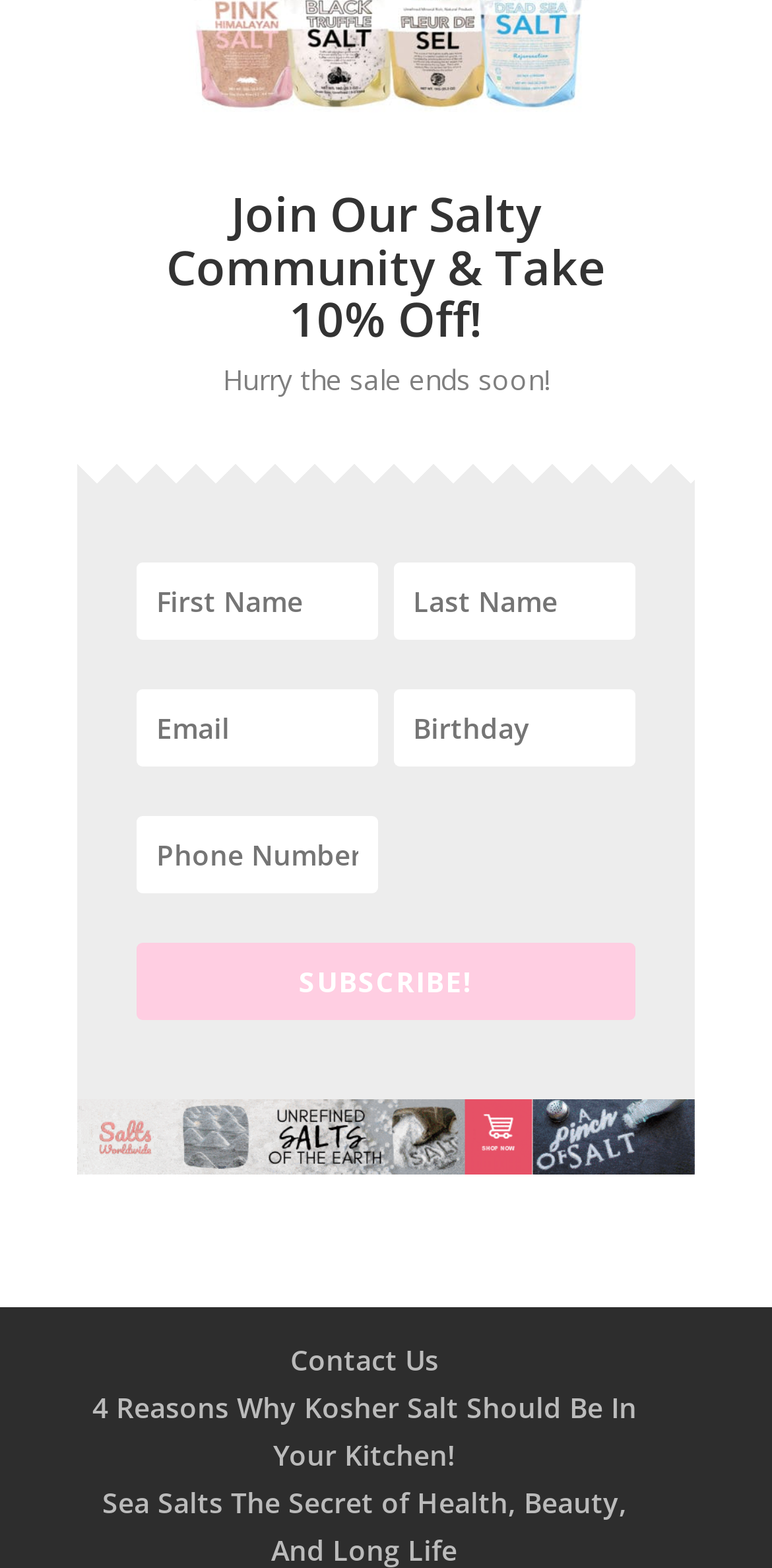Identify the bounding box coordinates for the region to click in order to carry out this instruction: "Visit Salts Worldwide". Provide the coordinates using four float numbers between 0 and 1, formatted as [left, top, right, bottom].

[0.1, 0.722, 0.9, 0.746]